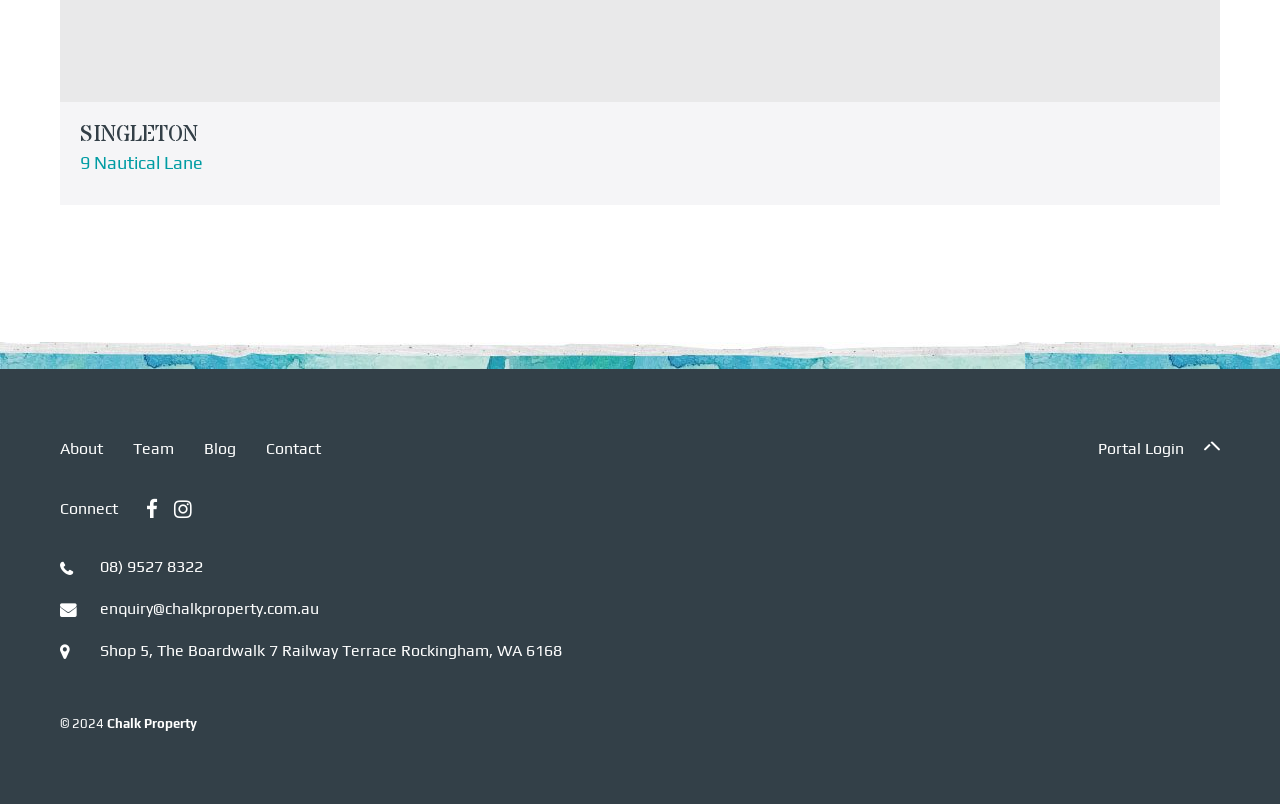Please look at the image and answer the question with a detailed explanation: How many social media links are there?

I counted the social media links by looking at the icons and their corresponding OCR text. I found two social media links, one with the OCR text '' and another with the OCR text ''.